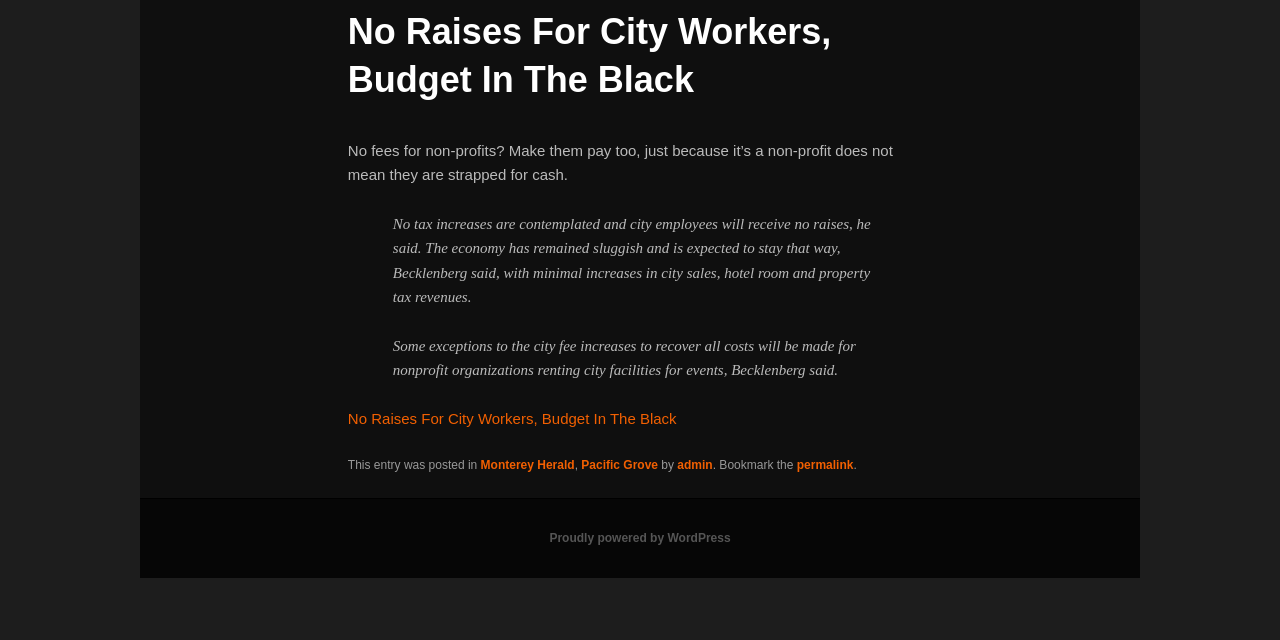Refer to the element description Proudly powered by WordPress and identify the corresponding bounding box in the screenshot. Format the coordinates as (top-left x, top-left y, bottom-right x, bottom-right y) with values in the range of 0 to 1.

[0.429, 0.83, 0.571, 0.852]